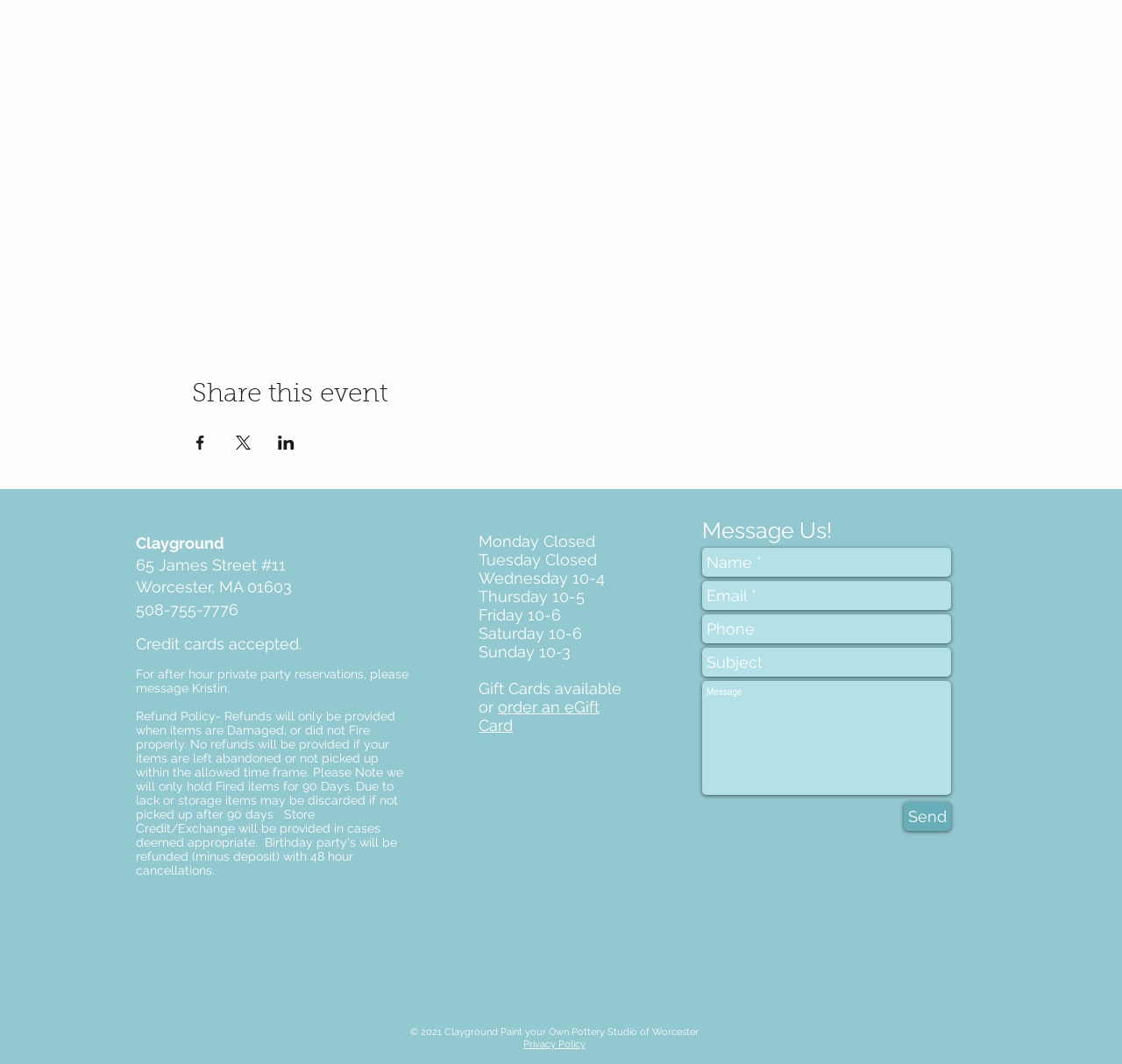Answer the question with a brief word or phrase:
How can I order an eGift Card?

Click the link